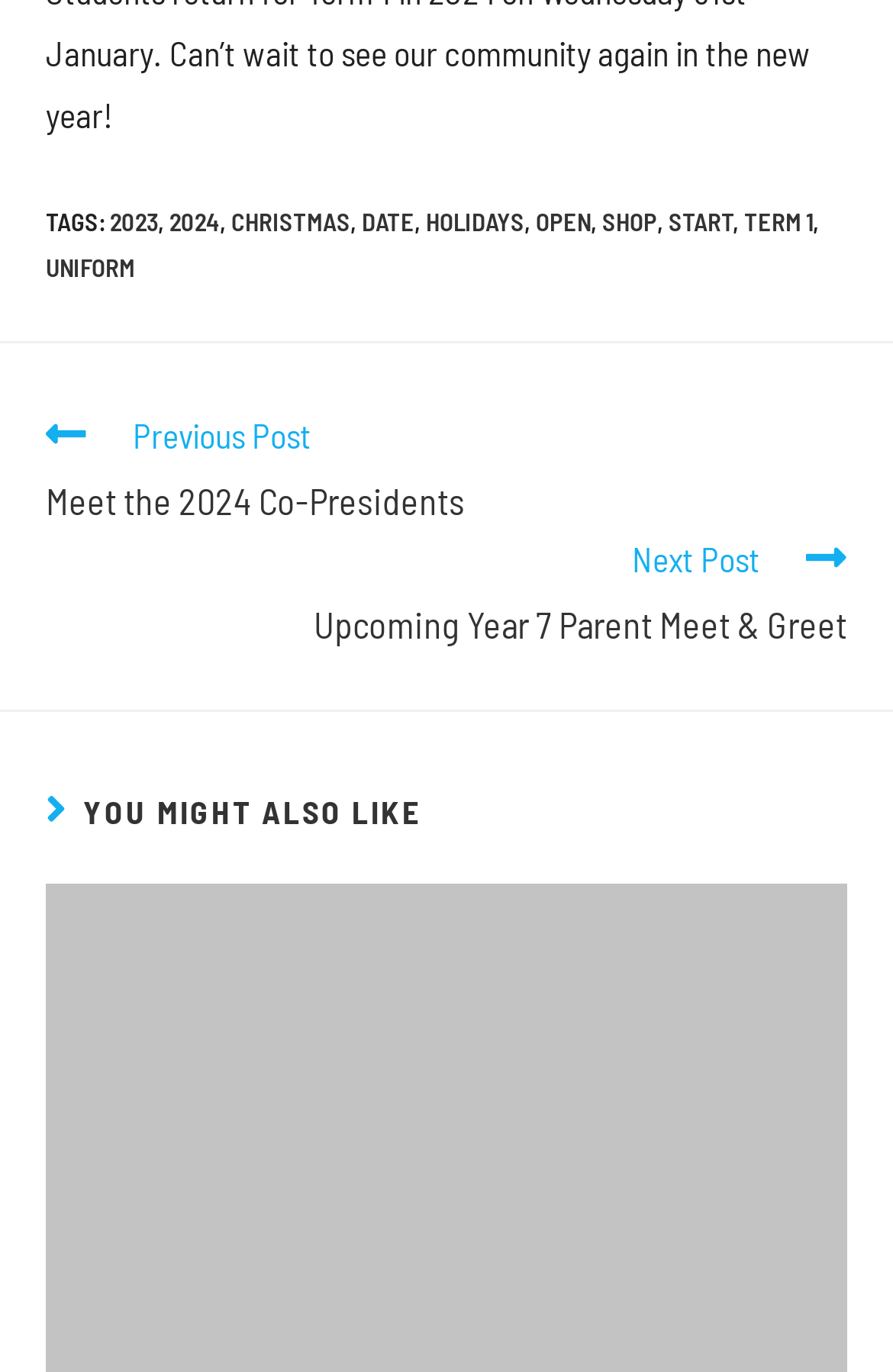Answer the question in one word or a short phrase:
What is the title of the previous post?

Meet the 2024 Co-Presidents